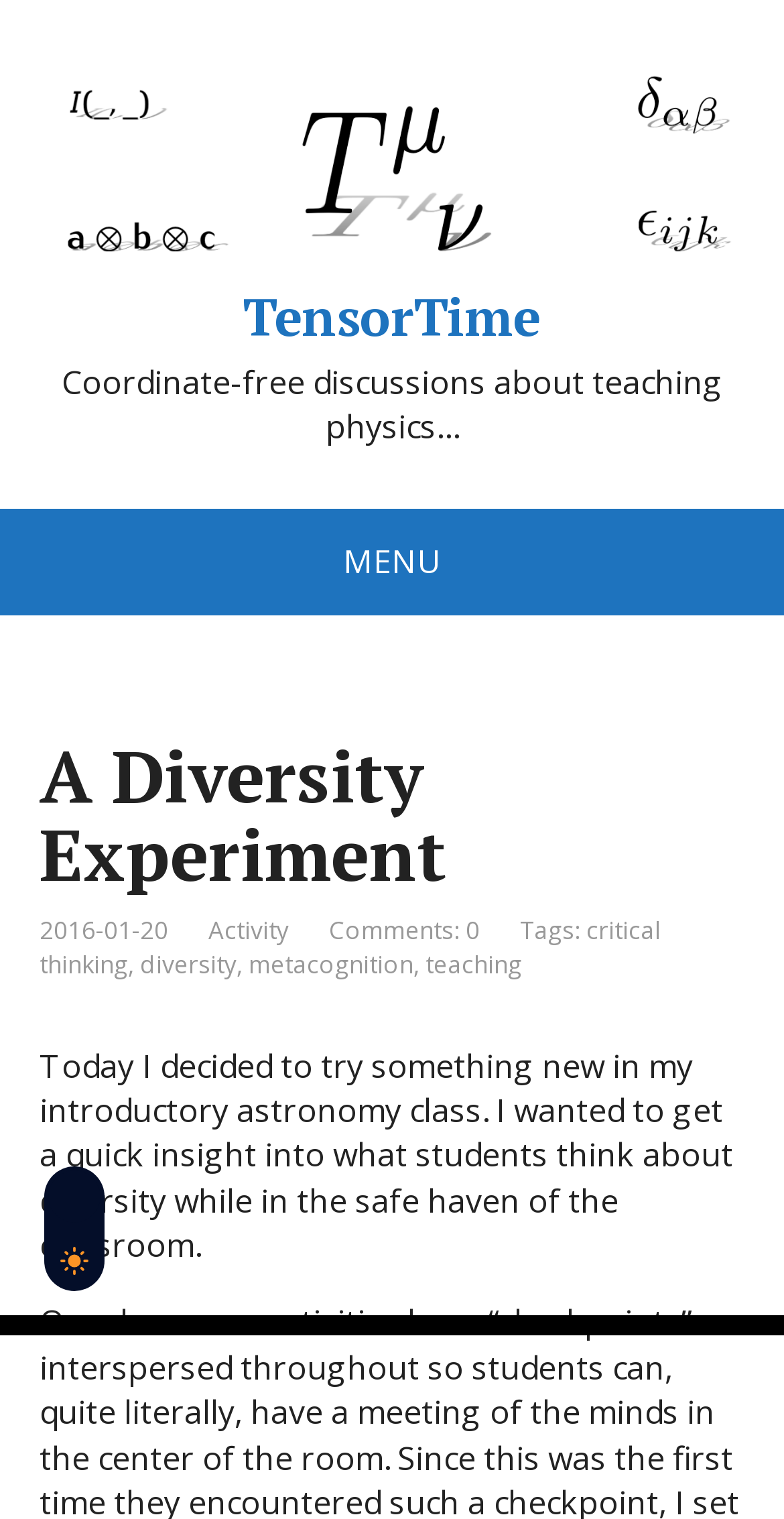Identify the bounding box of the UI component described as: "critical thinking".

[0.05, 0.601, 0.842, 0.646]